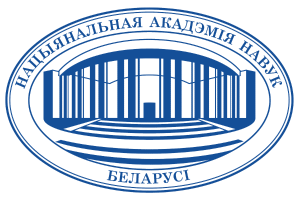Utilize the information from the image to answer the question in detail:
What shape is the logo of the National Academy of Sciences of Belarus?

The caption describes the logo as having a circular shape, which reflects a deep respect for tradition while emphasizing the ongoing pursuit of knowledge and innovation.